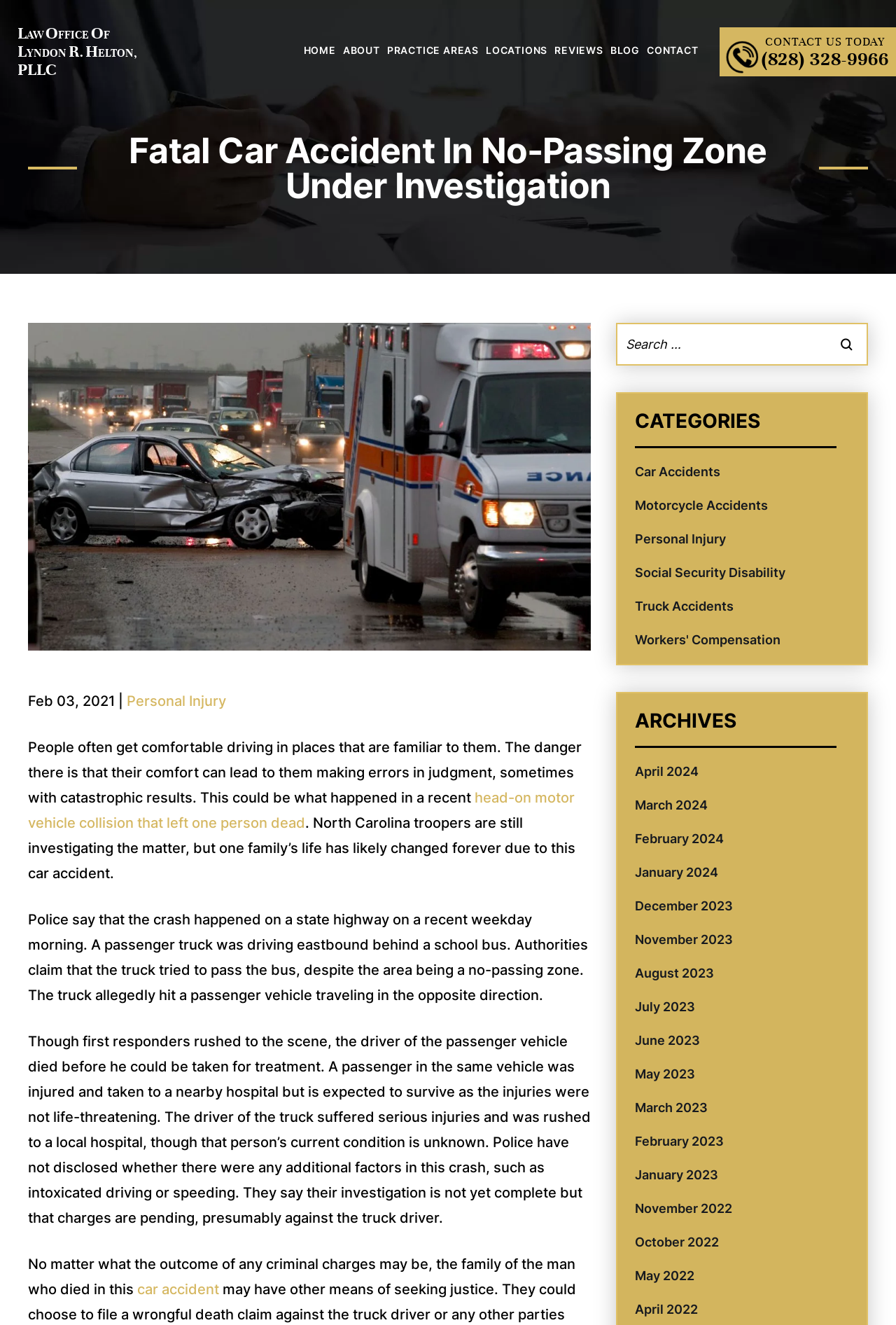What is the category of the blog post?
Look at the image and answer with only one word or phrase.

Personal Injury